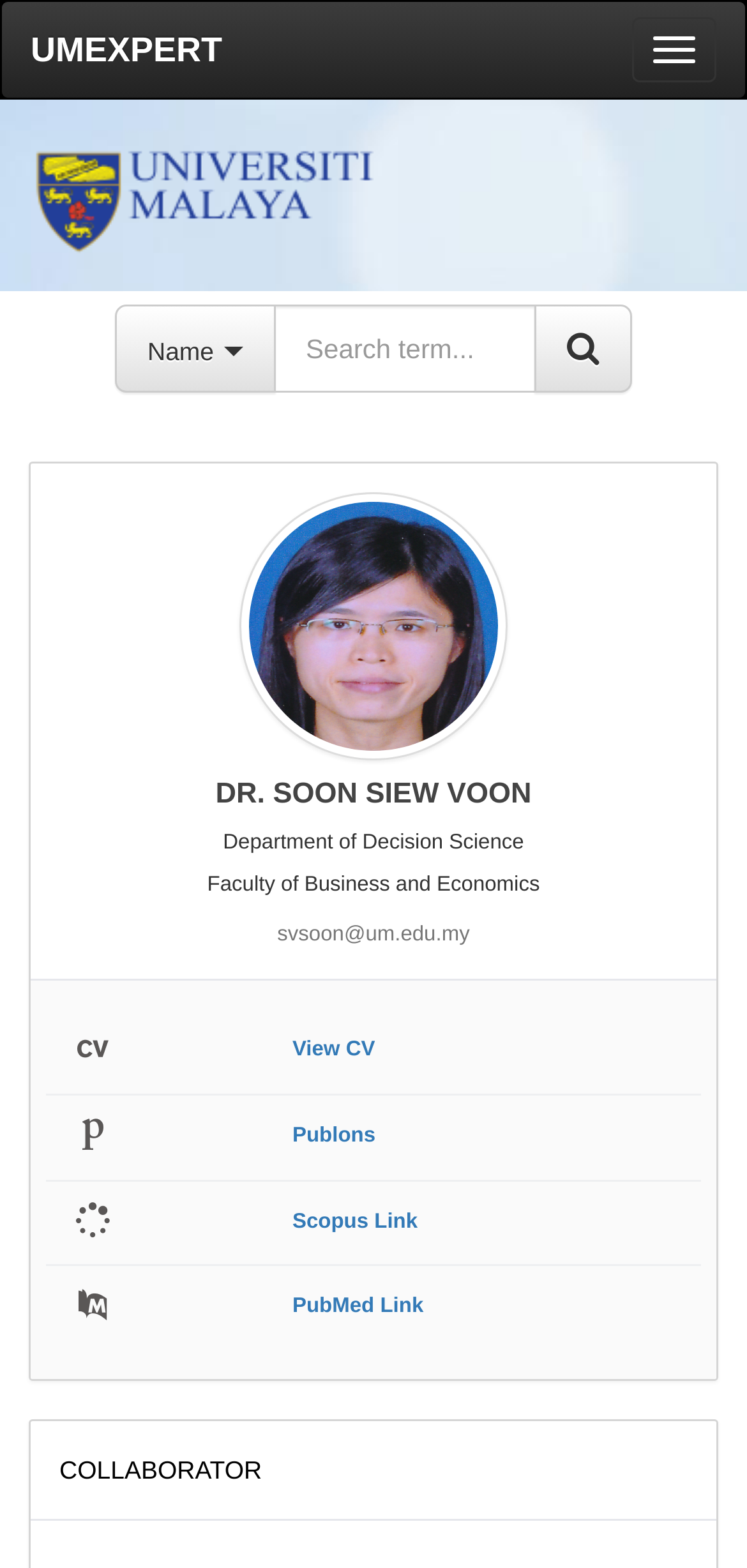Bounding box coordinates should be provided in the format (top-left x, top-left y, bottom-right x, bottom-right y) with all values between 0 and 1. Identify the bounding box for this UI element: aria-label="Pinterest"

None